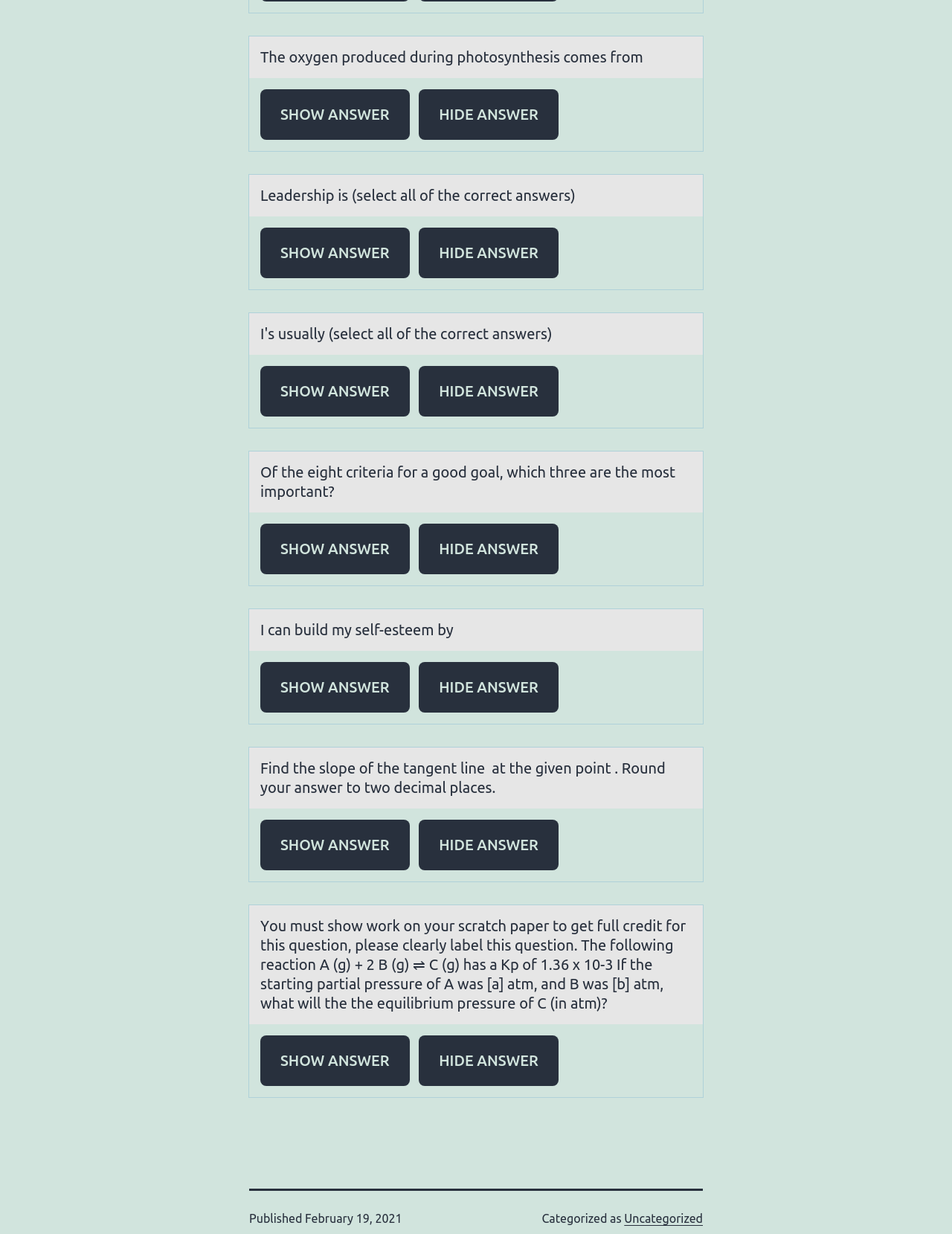Please identify the bounding box coordinates of where to click in order to follow the instruction: "Show the answer to the third question".

[0.273, 0.296, 0.43, 0.337]